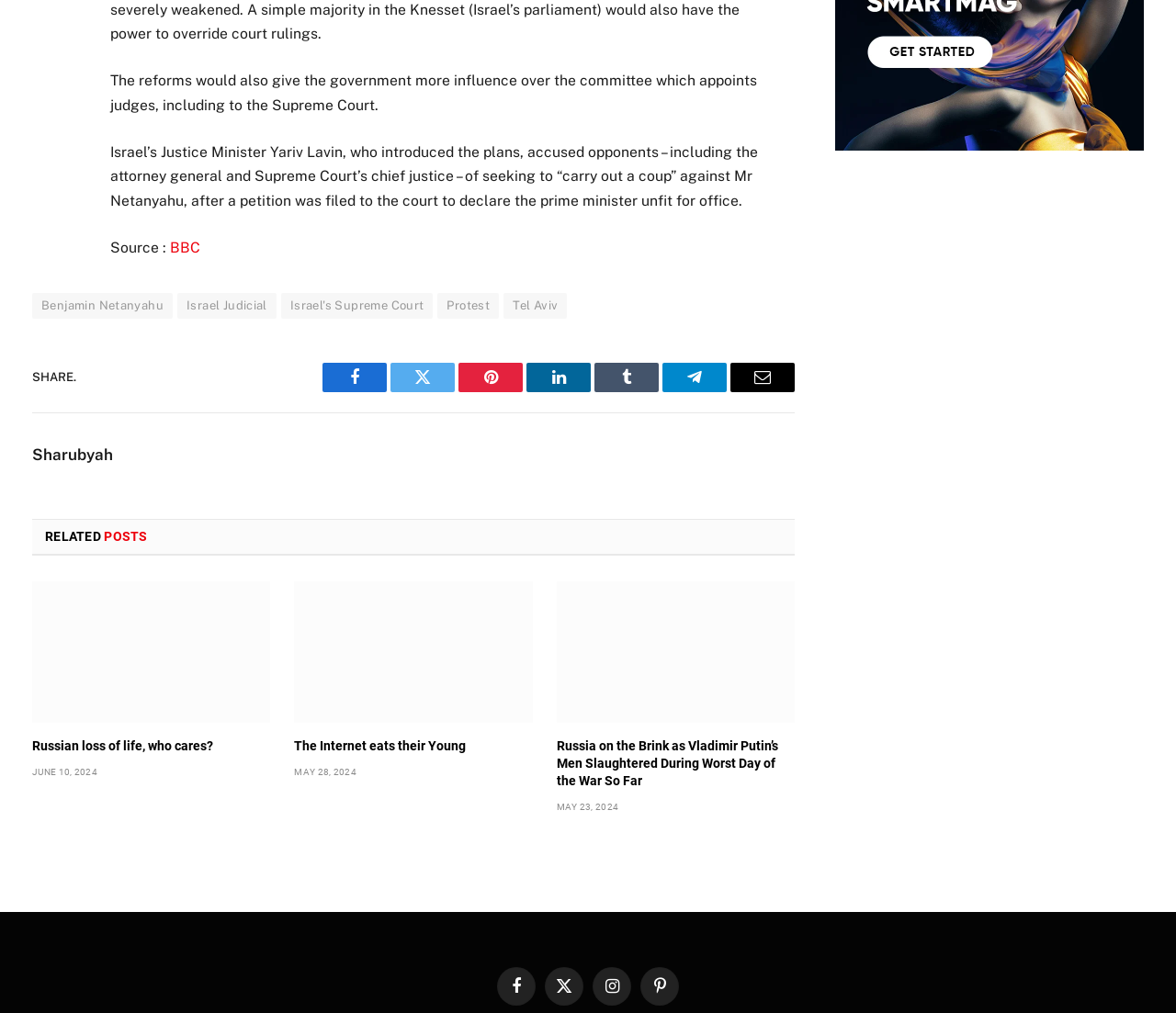Kindly provide the bounding box coordinates of the section you need to click on to fulfill the given instruction: "Click the link to read about Israel's Supreme Court".

[0.239, 0.289, 0.368, 0.314]